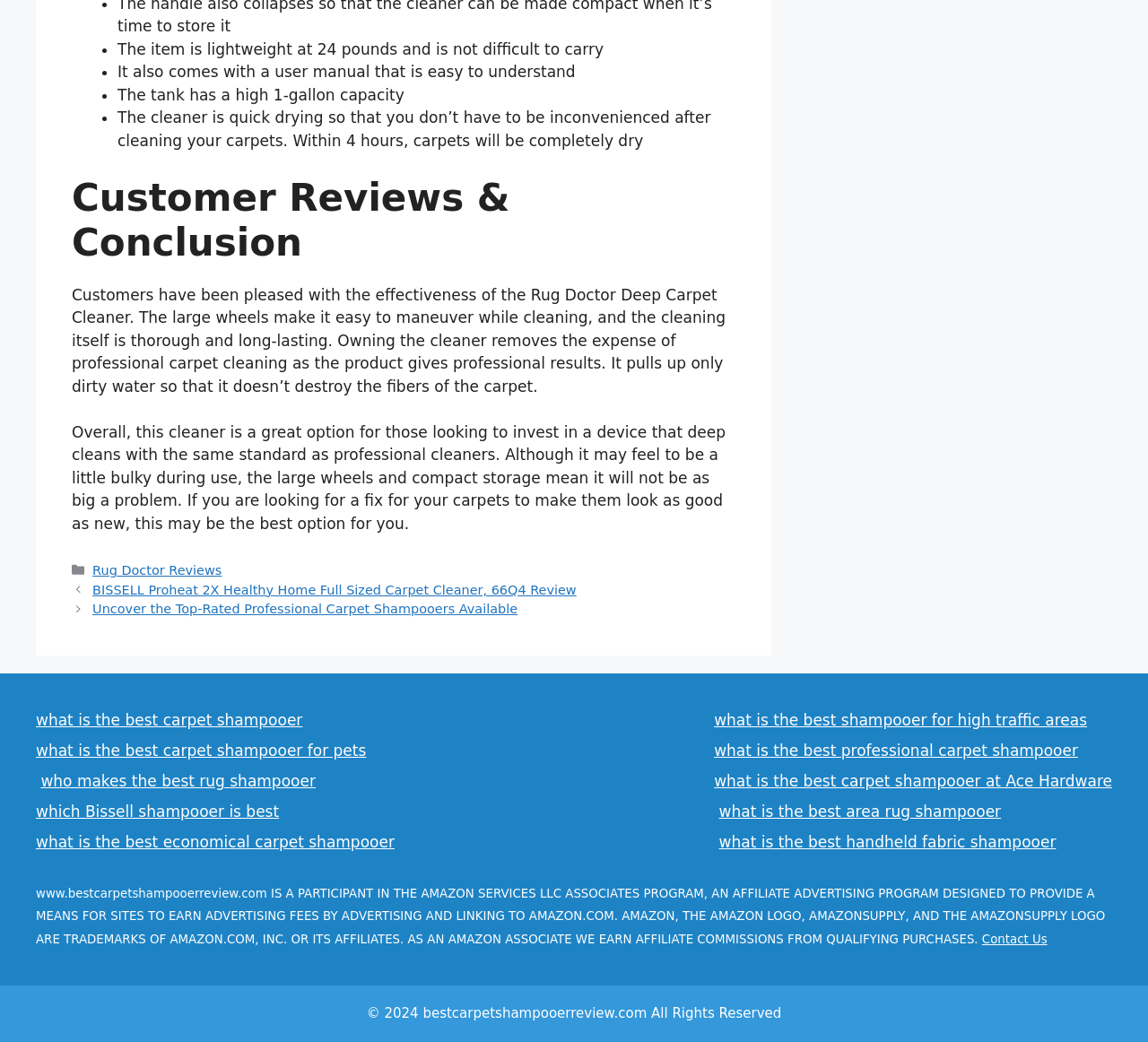Please examine the image and provide a detailed answer to the question: What is the weight of the Rug Doctor Deep Carpet Cleaner?

The answer can be found in the first bullet point of the product description, which states 'The item is lightweight at 24 pounds and is not difficult to carry'.